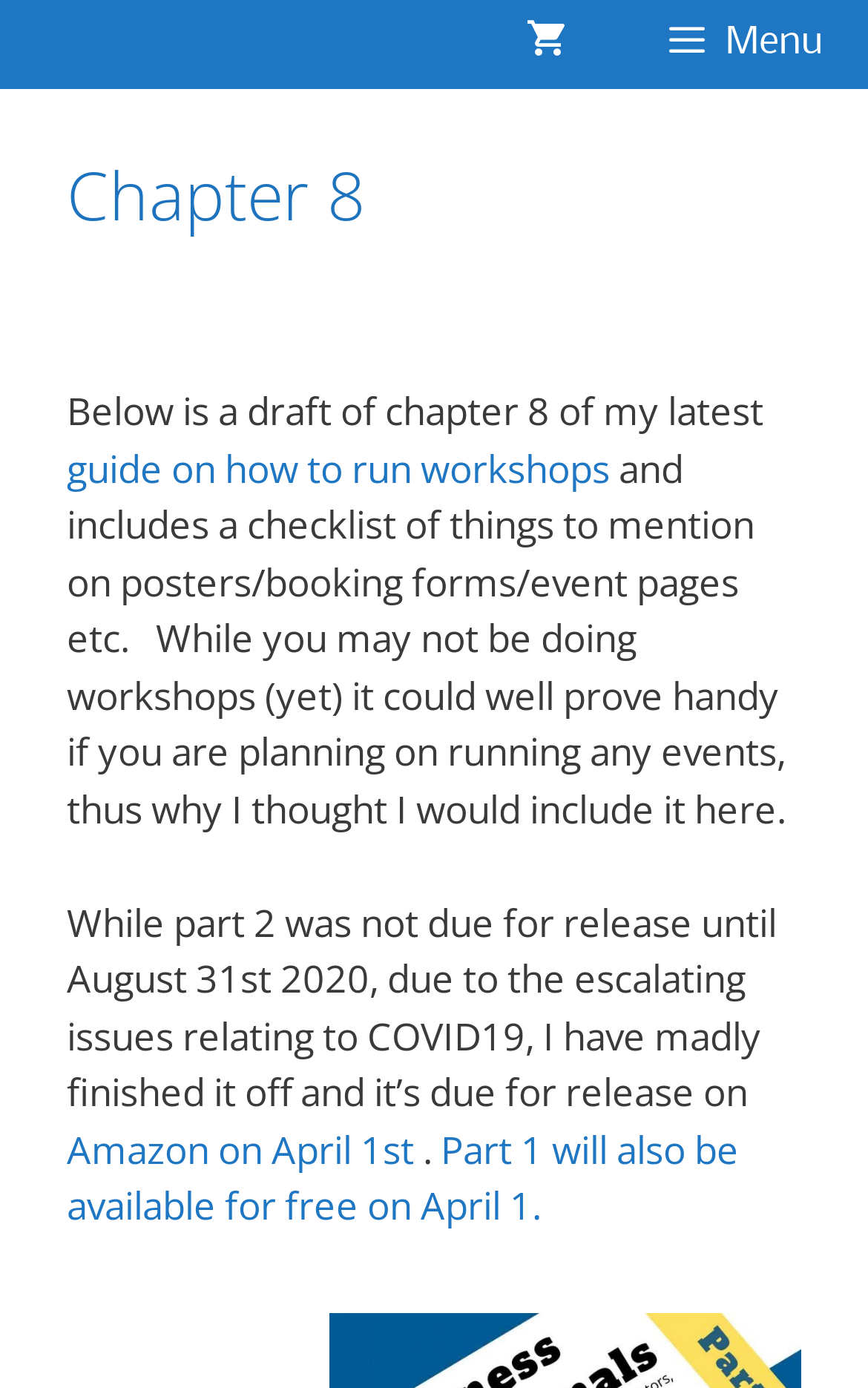What is the author planning to release on April 1st?
Based on the screenshot, respond with a single word or phrase.

Part 1 of the guide